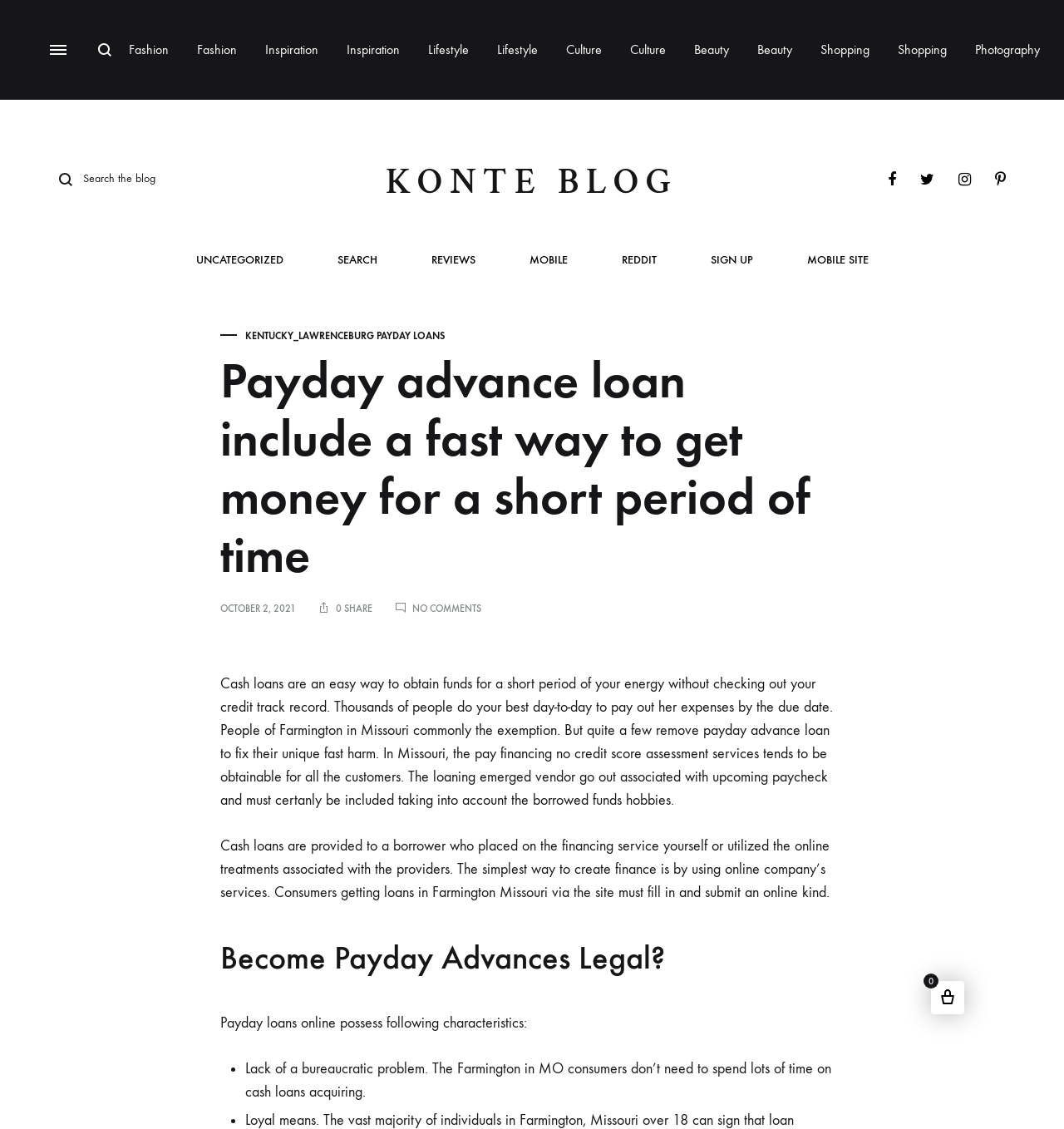Determine the bounding box coordinates of the element that should be clicked to execute the following command: "Click on KENTUCKY_LAWRENCEBURG PAYDAY LOANS link".

[0.23, 0.292, 0.418, 0.302]